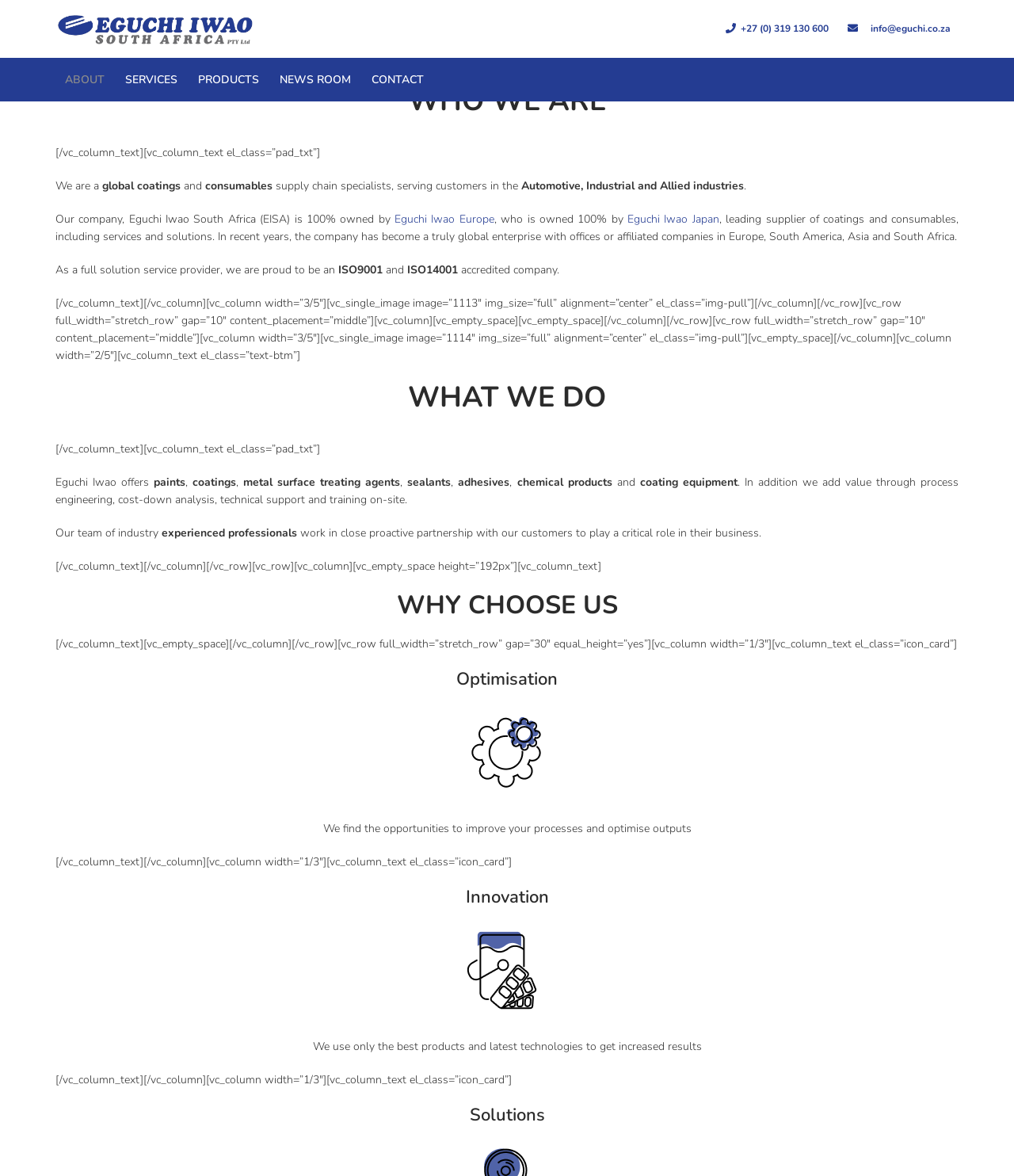Please identify the coordinates of the bounding box for the clickable region that will accomplish this instruction: "get more info".

None